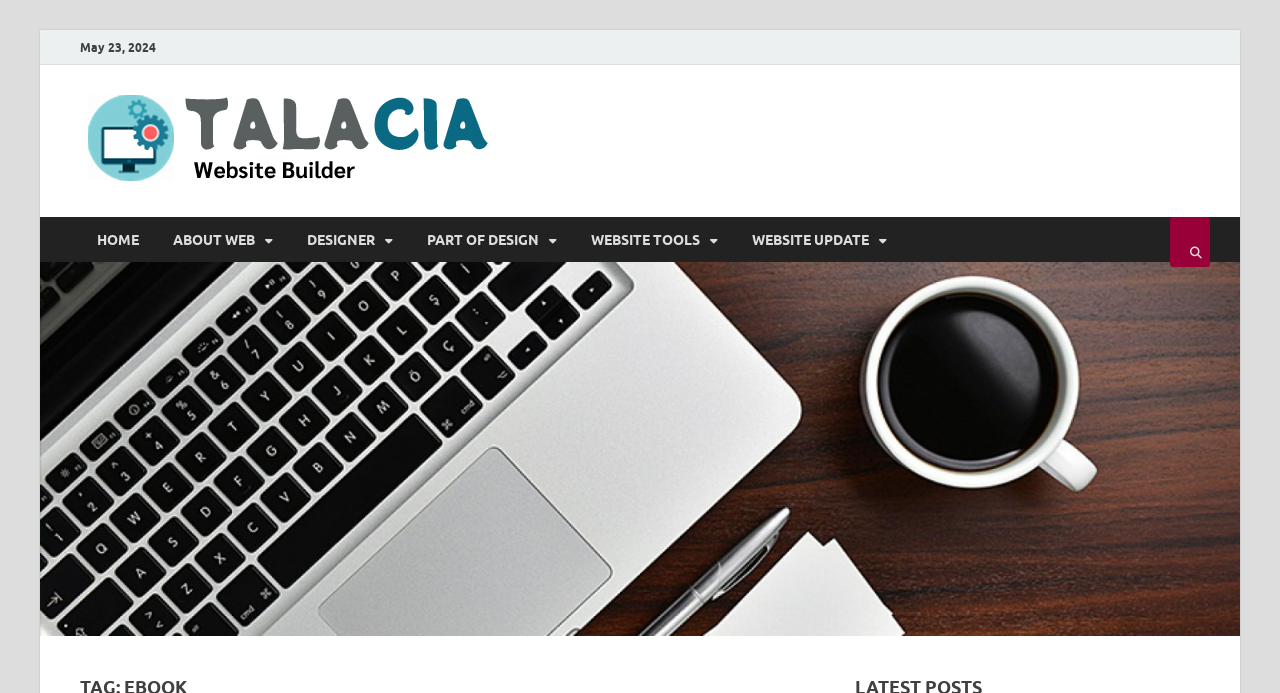Please specify the bounding box coordinates in the format (top-left x, top-left y, bottom-right x, bottom-right y), with all values as floating point numbers between 0 and 1. Identify the bounding box of the UI element described by: talacia.com

[0.395, 0.16, 0.558, 0.228]